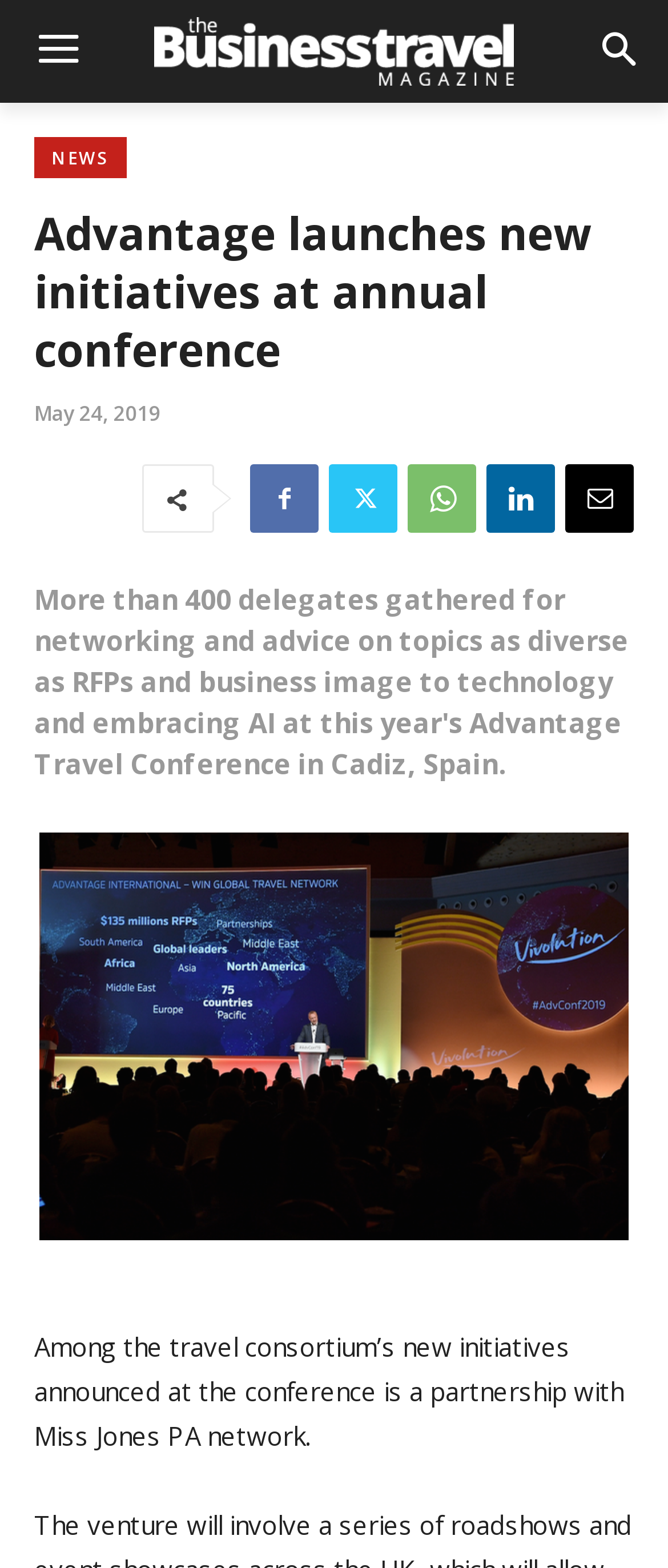Predict the bounding box of the UI element that fits this description: "title="The Business Travel Magazine"".

[0.231, 0.011, 0.769, 0.054]